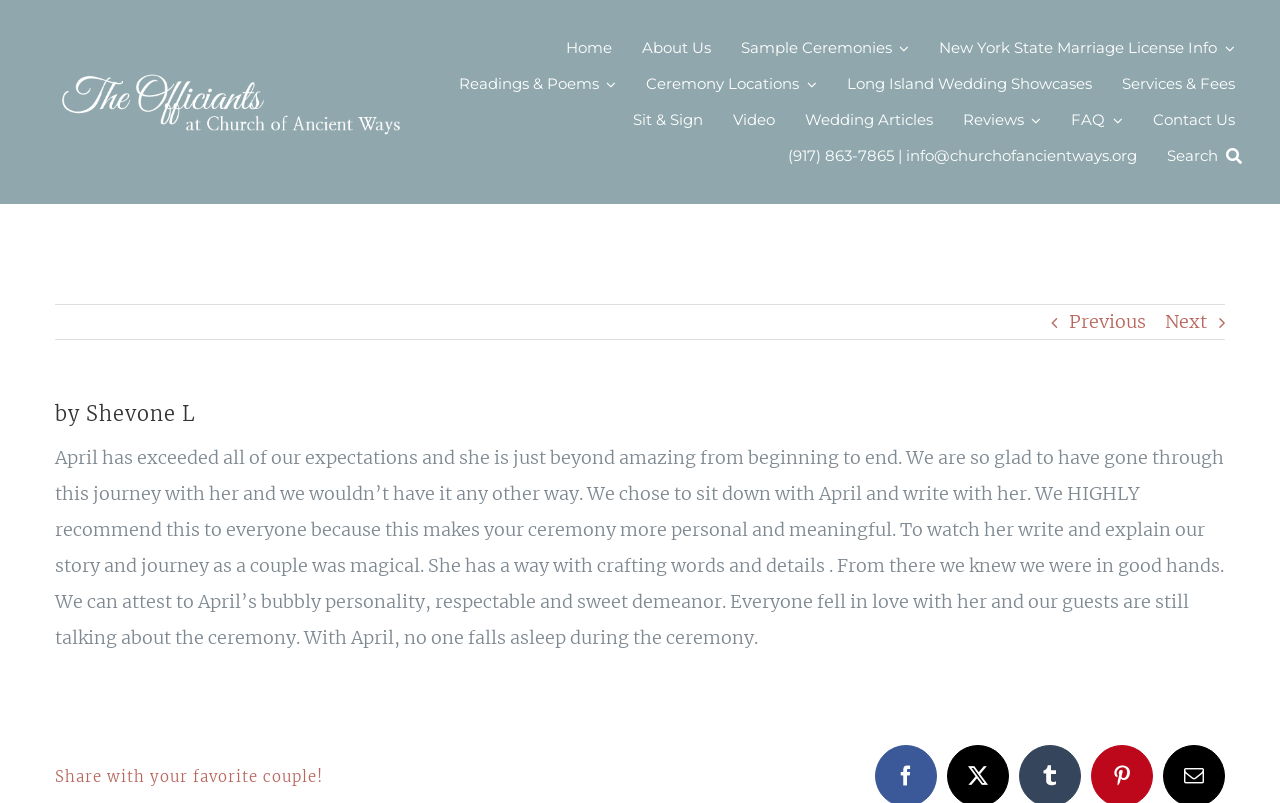Could you locate the bounding box coordinates for the section that should be clicked to accomplish this task: "Read the 'About Us' page".

[0.502, 0.037, 0.555, 0.082]